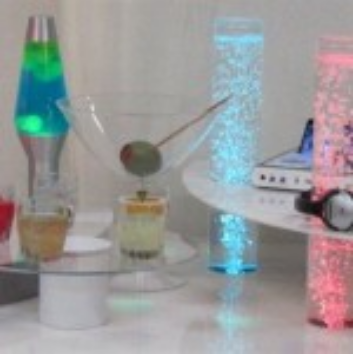Compose a detailed narrative for the image.

The image showcases a vibrant and creatively designed night club display model, featuring an array of illuminated elements that evoke the lively atmosphere of a club. In the foreground, there are colorful drinks served in various stylish glasses, including a classic martini garnished with an olive. Behind these drinks, a lava lamp casts a warm glow with its swirling colors. 

To the right, tall, clear tubes appear to bubble and emit blue and red light, simulating the dynamic energy of a dance floor. The setting is completed with a small audio setup featuring a mixing board, further emphasizing the nightlife vibe. This model highlights intricate details such as custom-built bases for the glowing elements, conveying both creativity and precision in design.